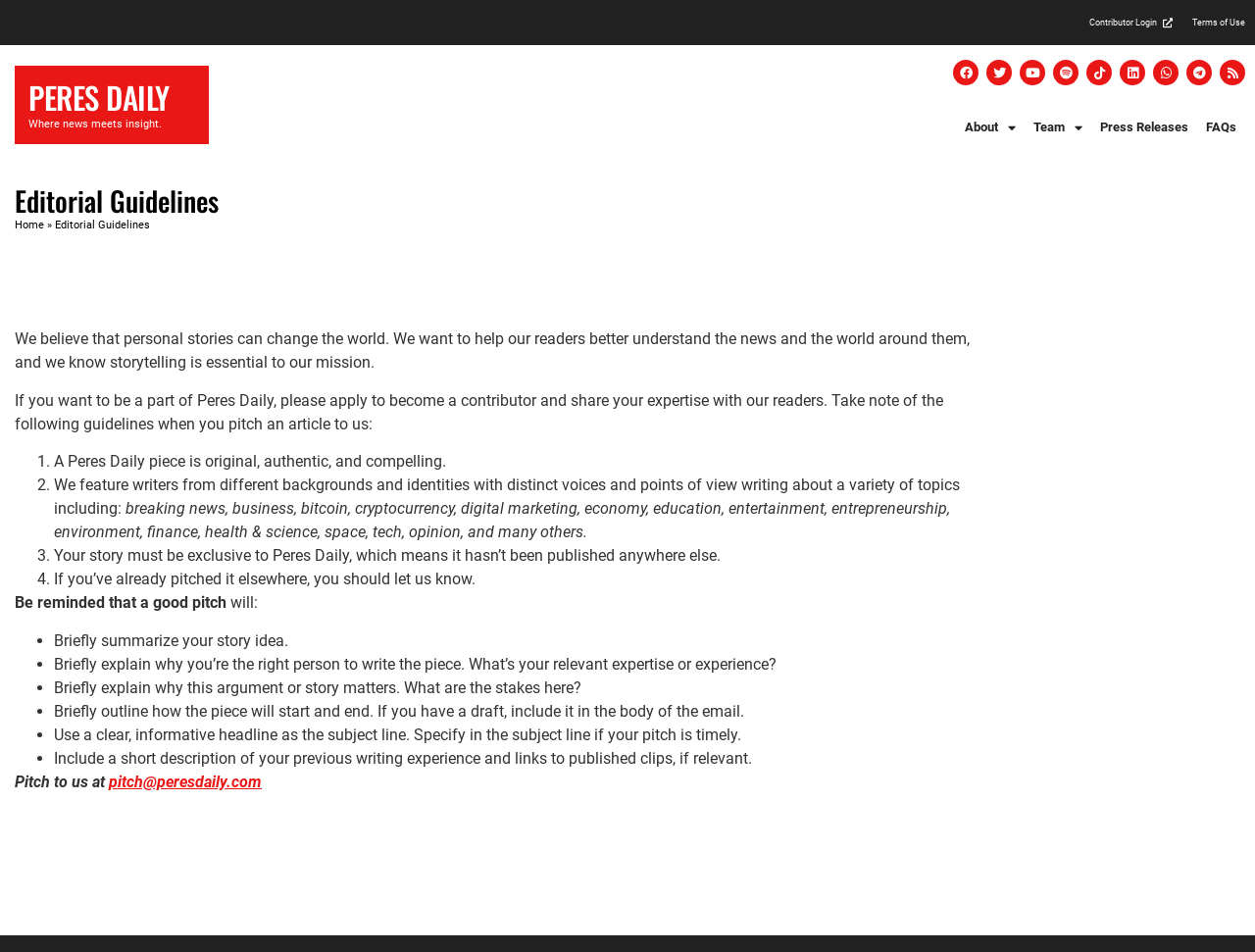Provide a short, one-word or phrase answer to the question below:
What type of topics can contributors write about?

Various topics